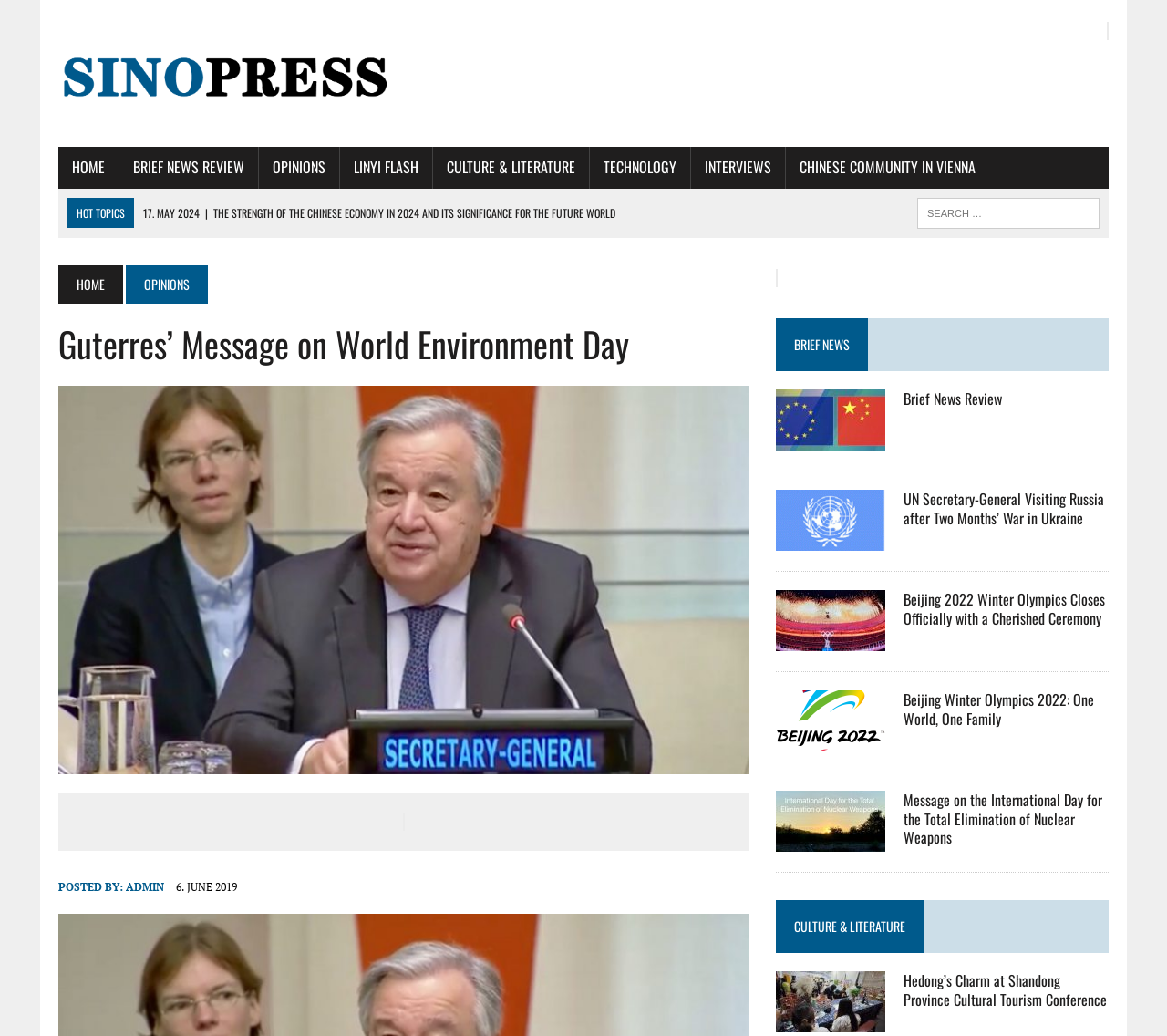What are the main categories on the website?
Based on the image, please offer an in-depth response to the question.

The main categories on the website can be found at the top of the webpage, where there are links to different sections such as 'HOME', 'BRIEF NEWS REVIEW', 'OPINIONS', 'LINYI FLASH', 'CULTURE & LITERATURE', 'TECHNOLOGY', and 'INTERVIEWS'.